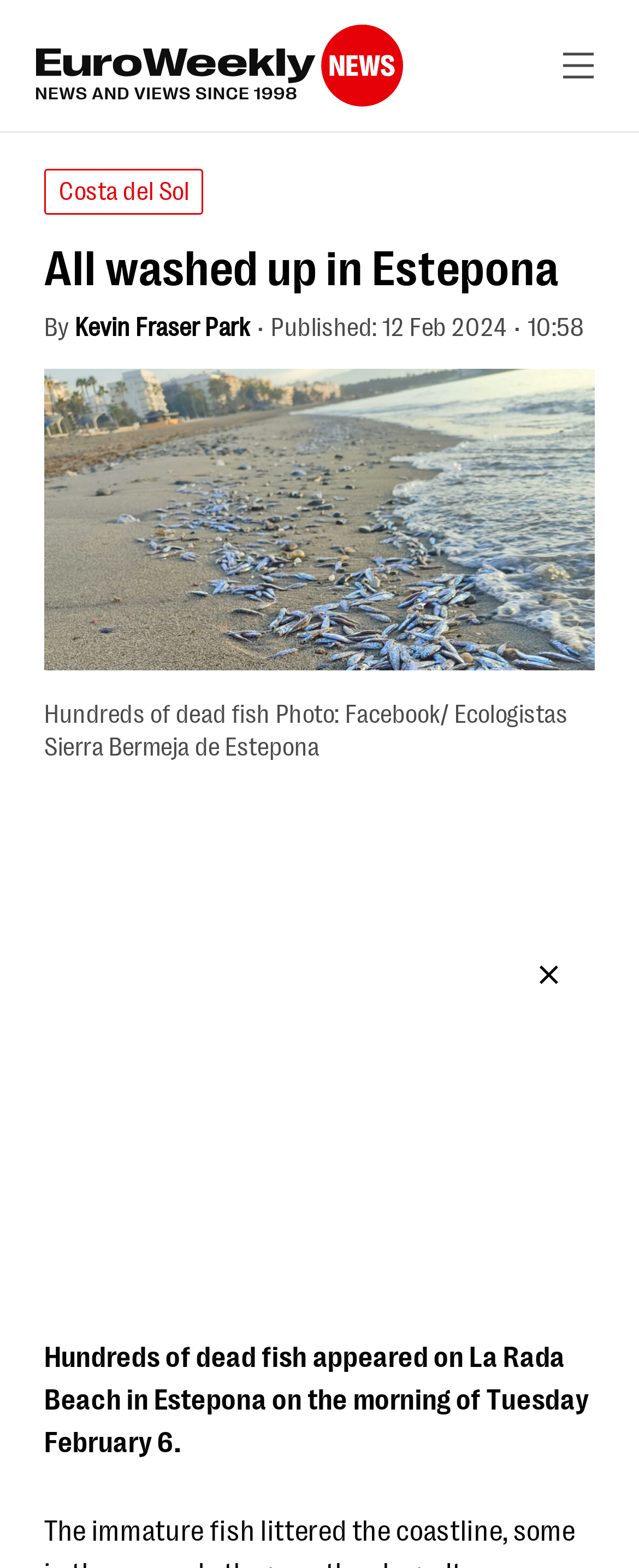Who is the author of the article?
Give a single word or phrase answer based on the content of the image.

Kevin Fraser Park